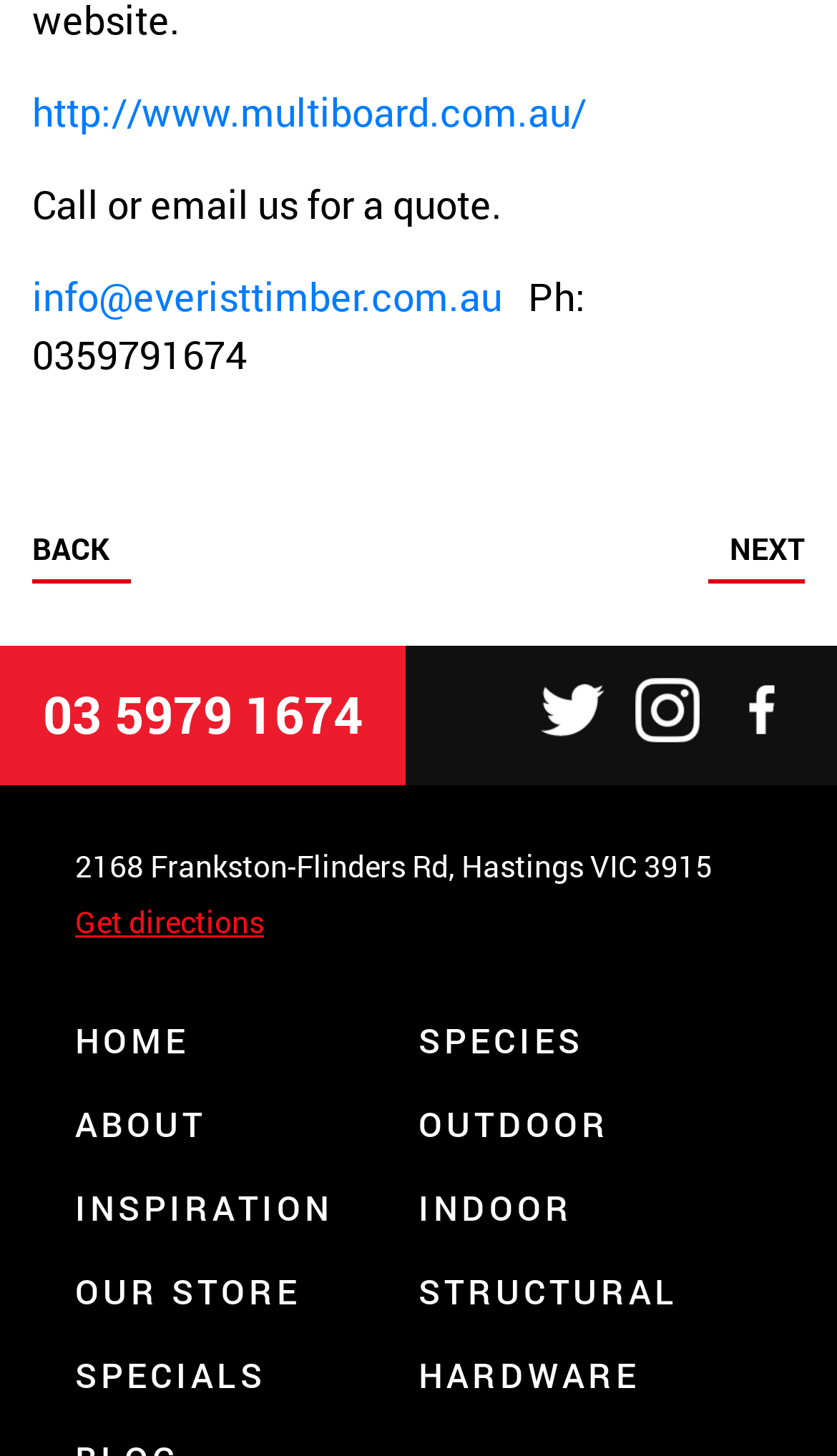What types of products are listed on the webpage?
Provide a detailed answer to the question, using the image to inform your response.

The product types can be found on the right side of the webpage, listed vertically.